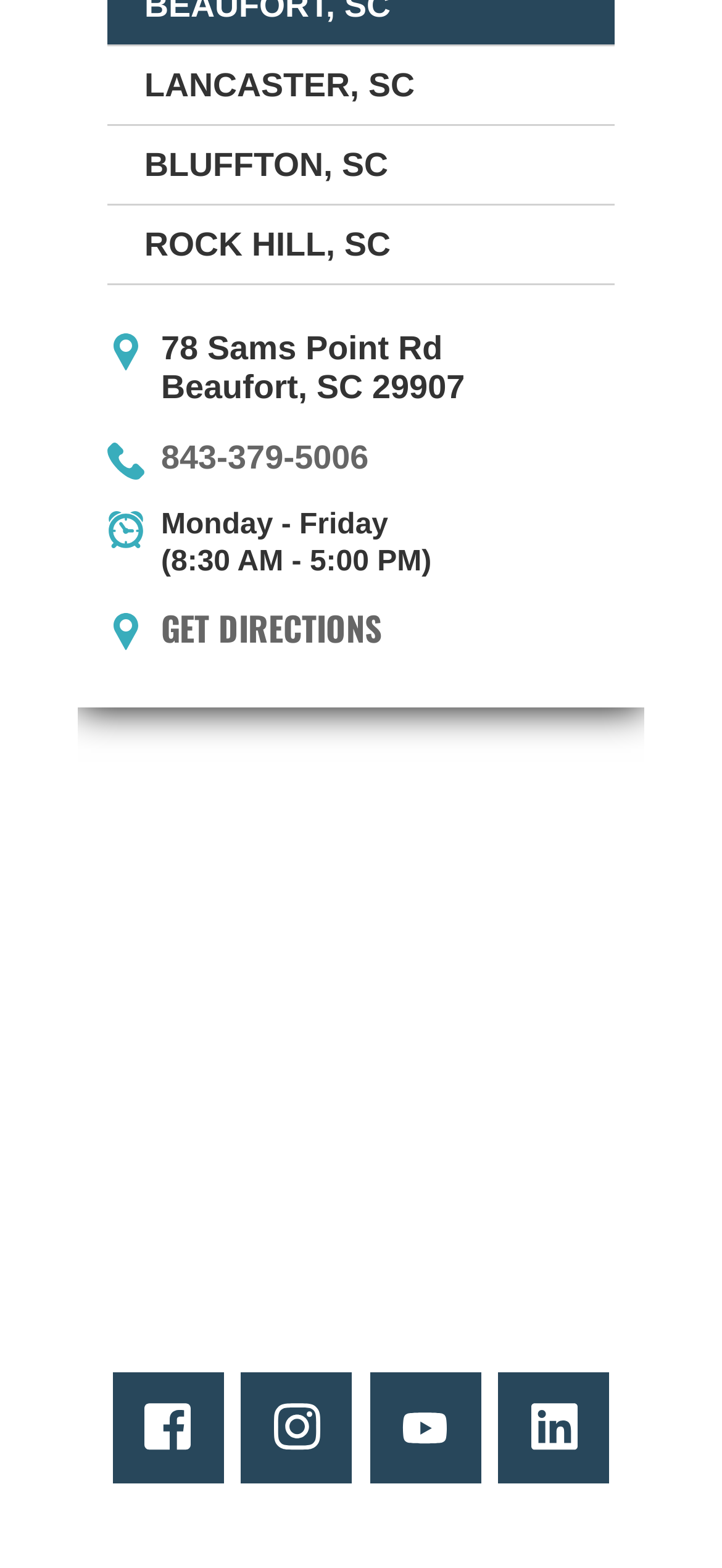Identify the bounding box coordinates for the UI element described as follows: "title="LinkedIn"". Ensure the coordinates are four float numbers between 0 and 1, formatted as [left, top, right, bottom].

[0.722, 0.888, 0.812, 0.933]